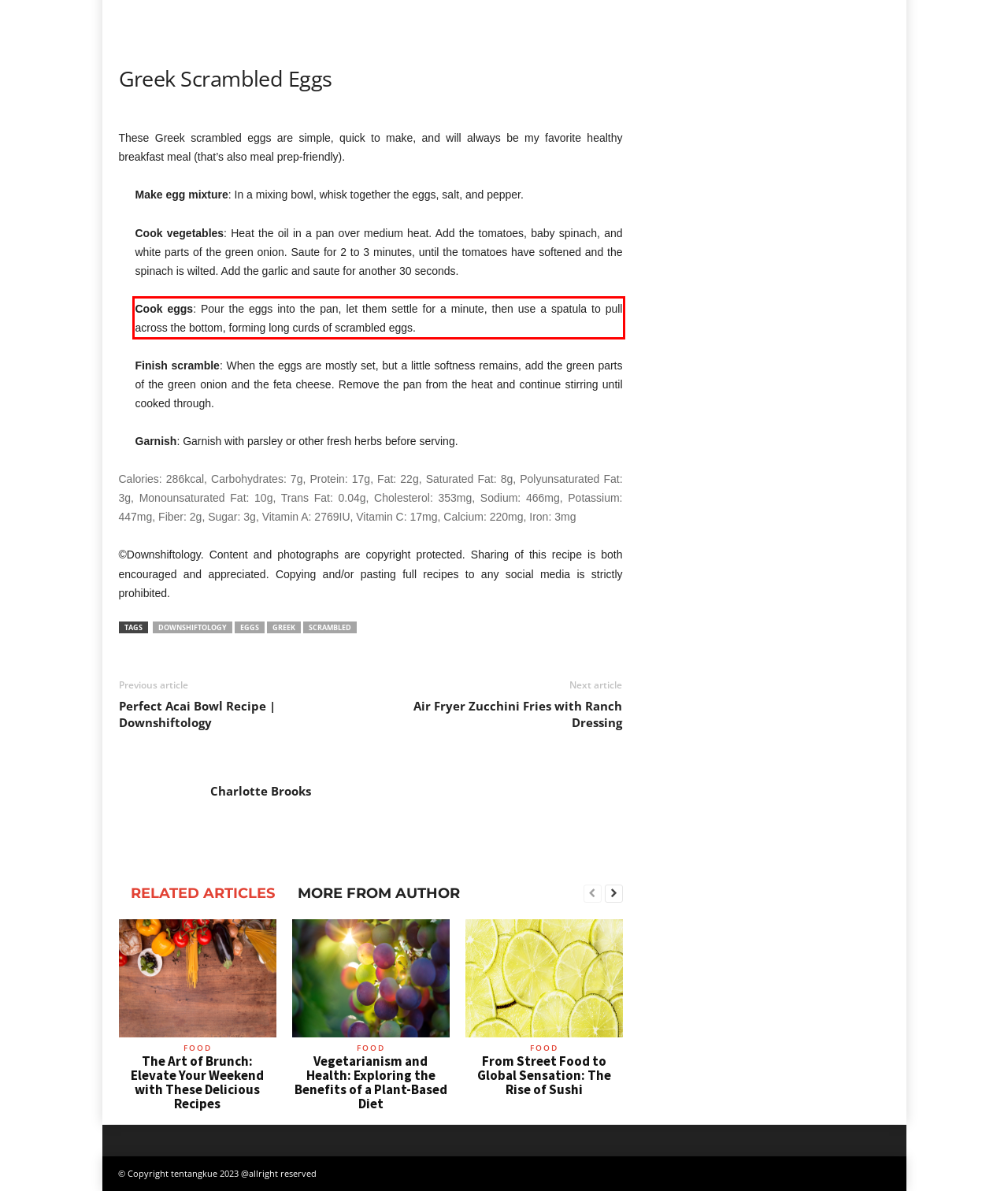Using the provided webpage screenshot, recognize the text content in the area marked by the red bounding box.

Cook eggs: Pour the eggs into the pan, let them settle for a minute, then use a spatula to pull across the bottom, forming long curds of scrambled eggs.